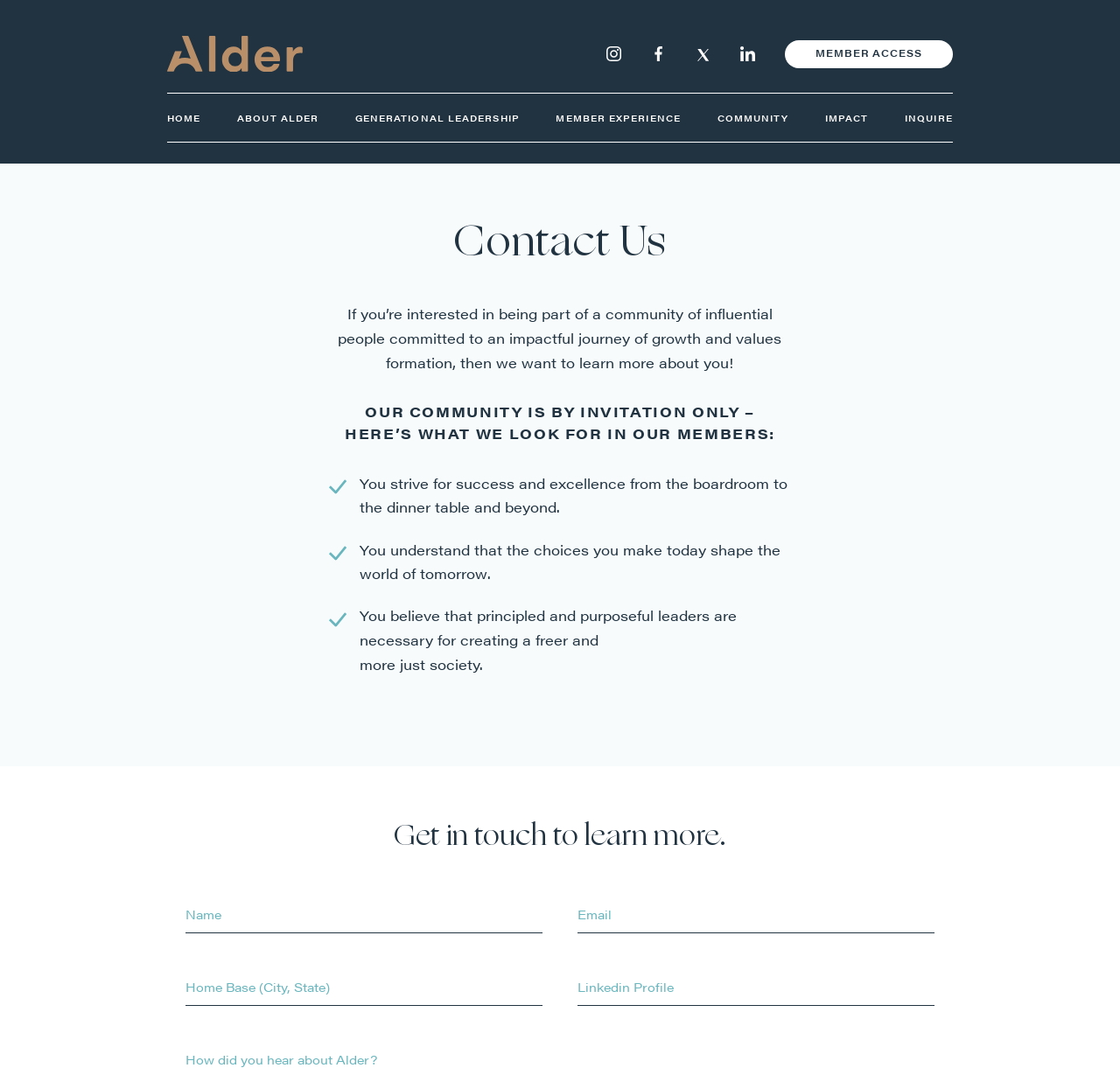Using the element description name="linkedin-profile" placeholder="Linkedin Profile", predict the bounding box coordinates for the UI element. Provide the coordinates in (top-left x, top-left y, bottom-right x, bottom-right y) format with values ranging from 0 to 1.

[0.516, 0.916, 0.835, 0.942]